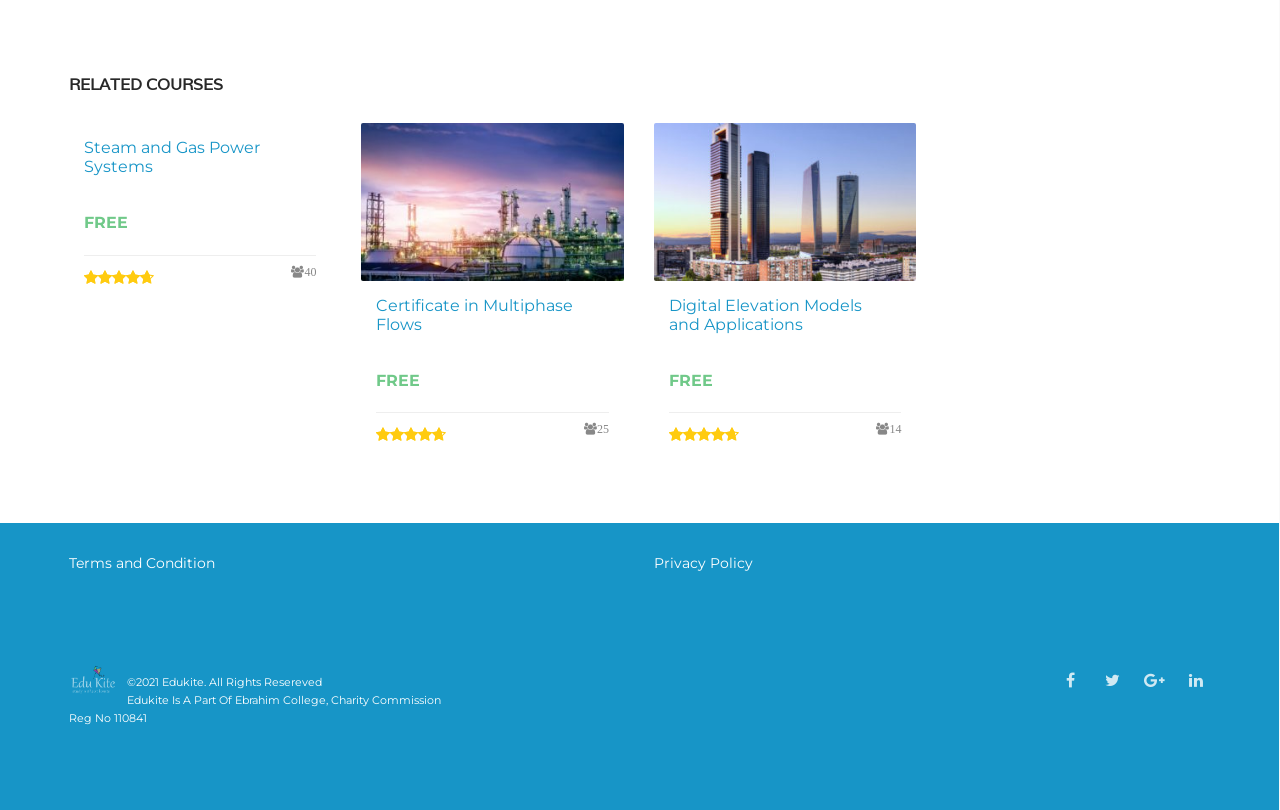Locate the bounding box coordinates of the clickable area needed to fulfill the instruction: "Read the 'Terms and Condition'".

[0.054, 0.684, 0.171, 0.706]